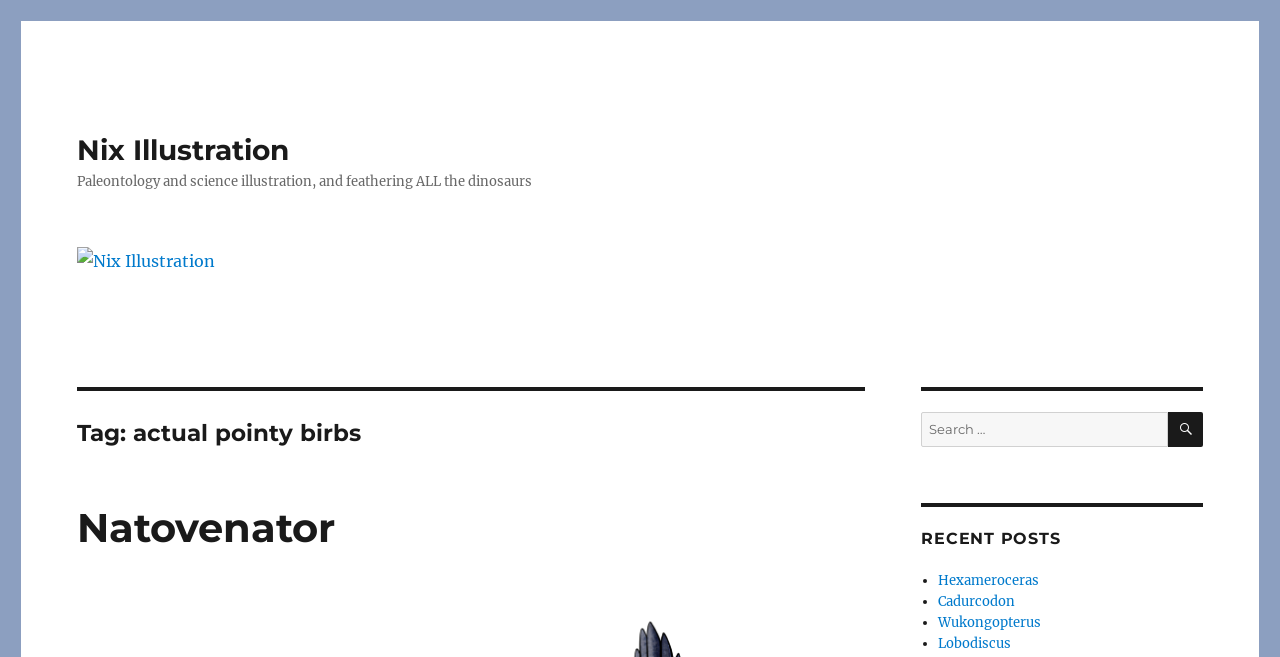Please find the bounding box coordinates of the element that needs to be clicked to perform the following instruction: "visit Nix Illustration homepage". The bounding box coordinates should be four float numbers between 0 and 1, represented as [left, top, right, bottom].

[0.06, 0.202, 0.226, 0.254]